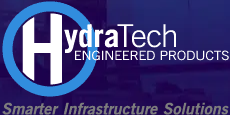Respond to the question below with a single word or phrase: What does the slogan 'Smarter Infrastructure Solutions' reflect?

HydraTech's commitment